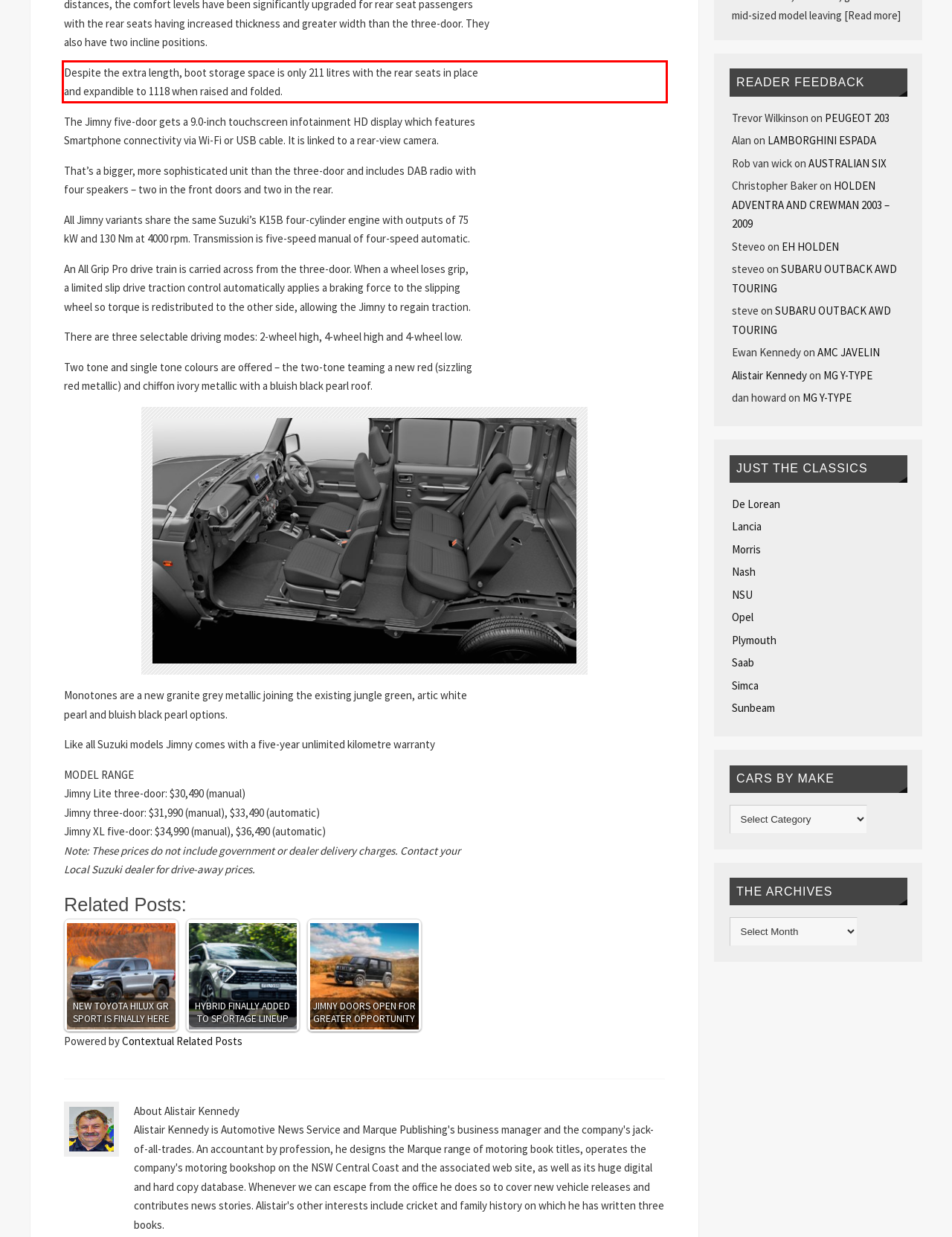You are presented with a screenshot containing a red rectangle. Extract the text found inside this red bounding box.

Despite the extra length, boot storage space is only 211 litres with the rear seats in place and expandible to 1118 when raised and folded.